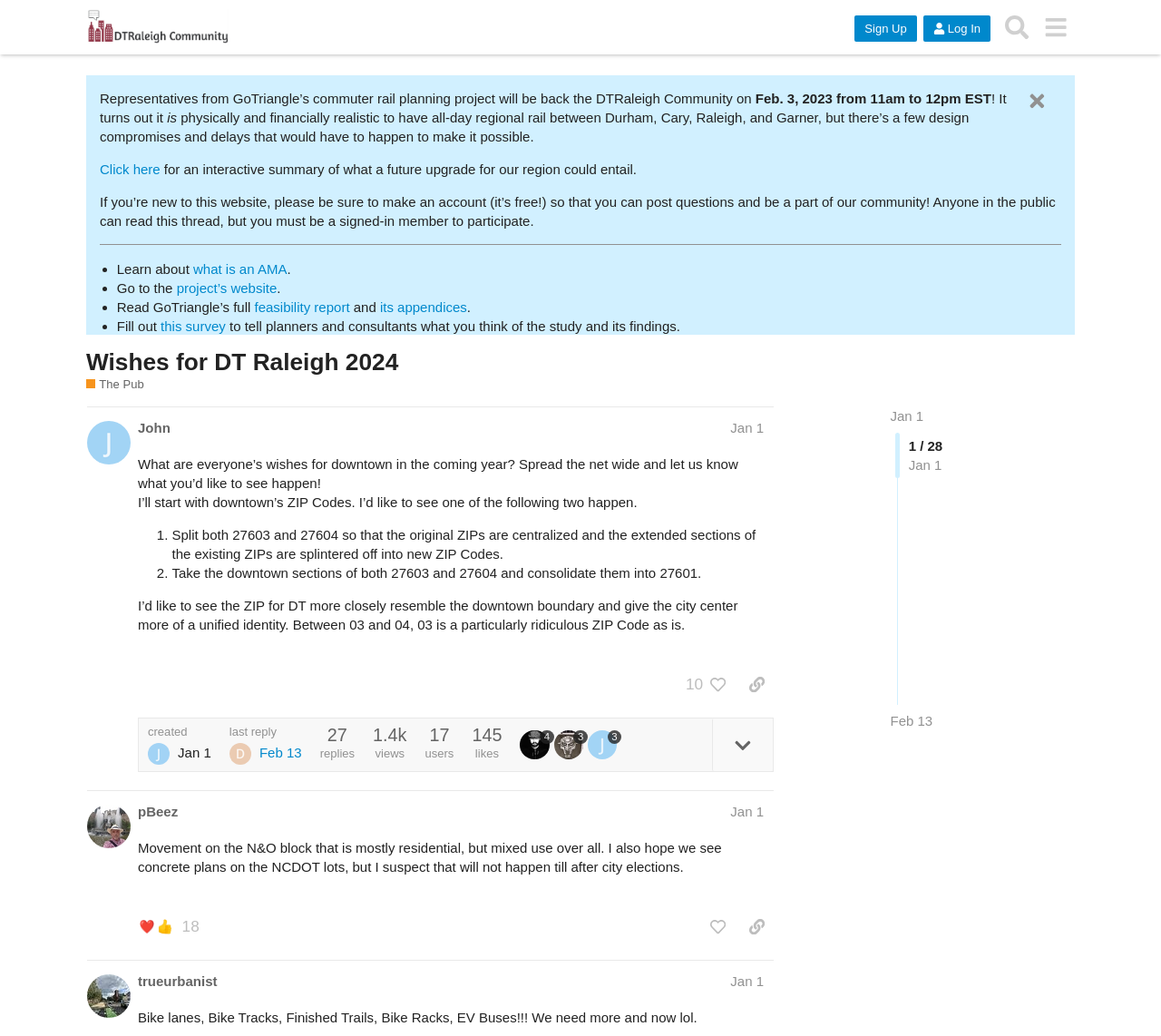Please predict the bounding box coordinates of the element's region where a click is necessary to complete the following instruction: "Read the post by John". The coordinates should be represented by four float numbers between 0 and 1, i.e., [left, top, right, bottom].

[0.11, 0.404, 0.666, 0.426]